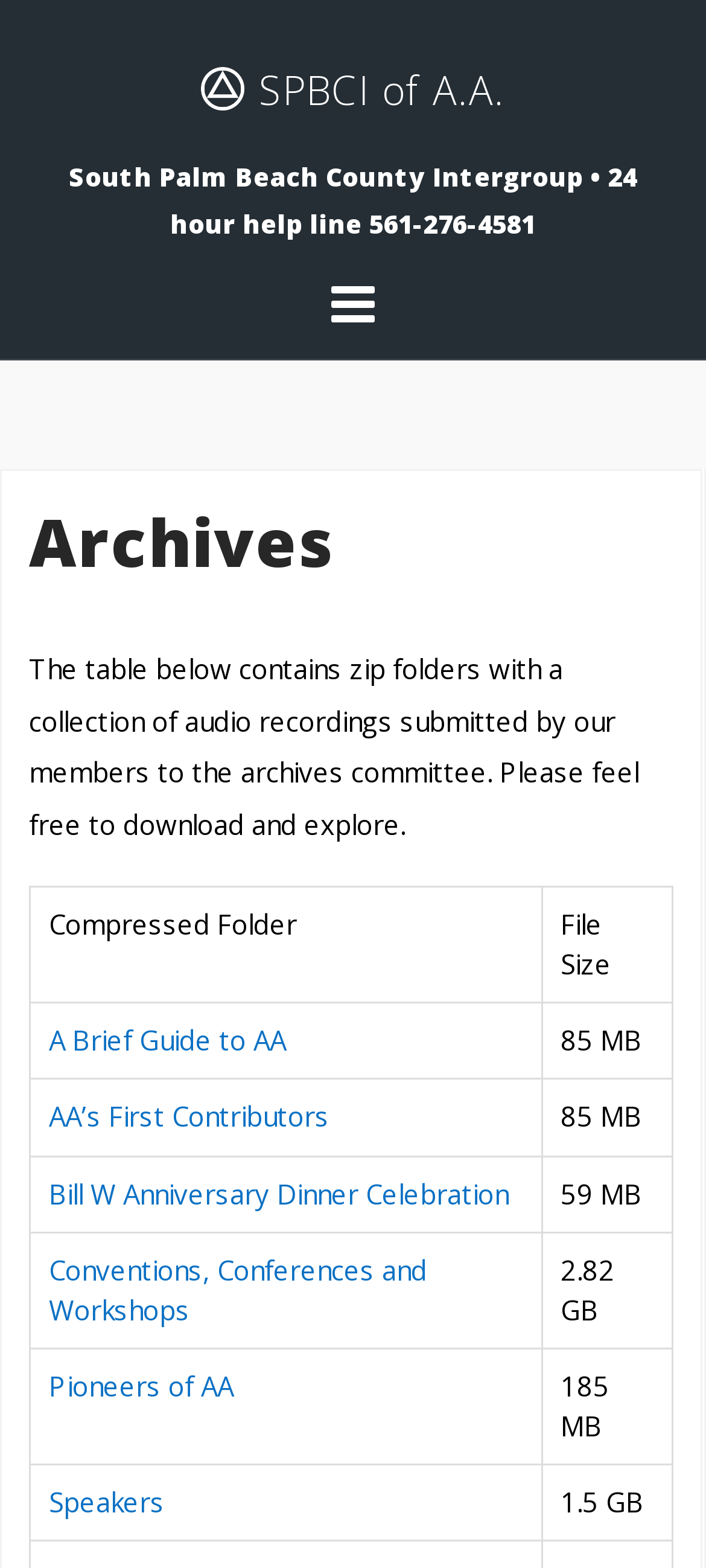Using details from the image, please answer the following question comprehensively:
What is the theme of the audio recordings?

I looked at the names of the audio recordings and found that they are all related to Alcoholics Anonymous (AA), suggesting that the theme of the audio recordings is AA.